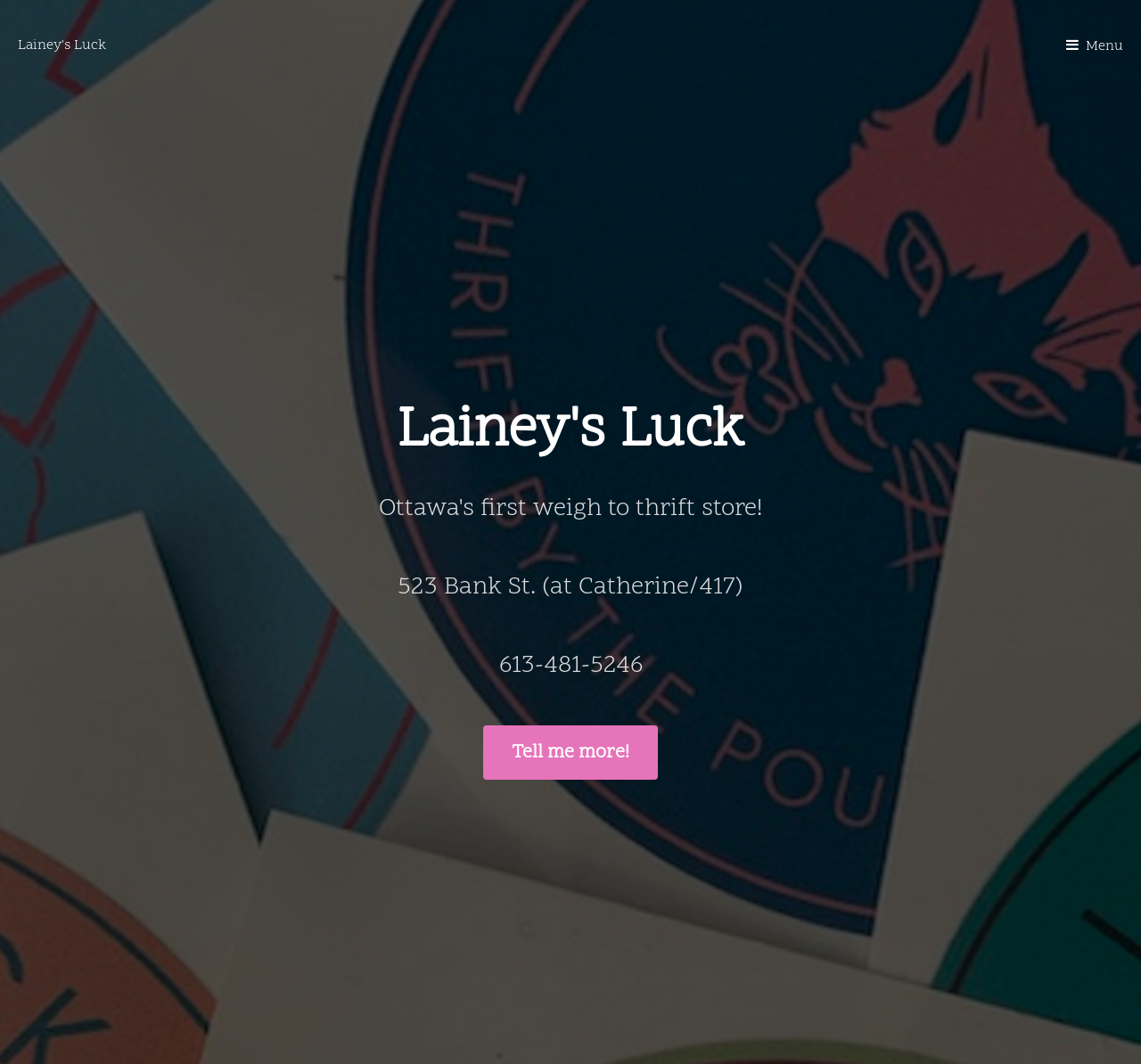How many links are there in the top section of the webpage?
Please provide a single word or phrase as your answer based on the screenshot.

2